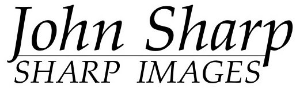What is the focus of the brand?
Look at the screenshot and give a one-word or phrase answer.

Capturing meaningful moments